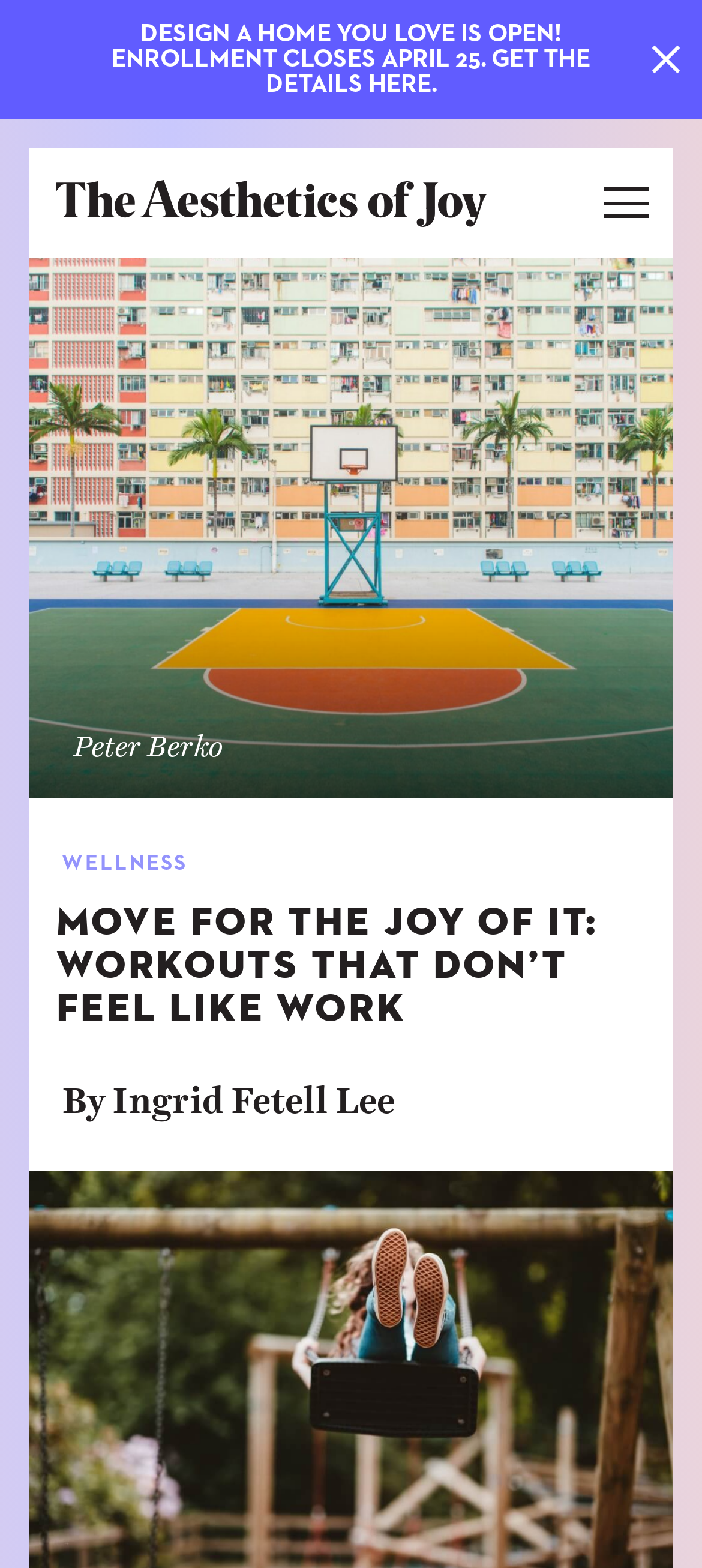Please determine the bounding box coordinates of the element to click in order to execute the following instruction: "Learn more about wellness". The coordinates should be four float numbers between 0 and 1, specified as [left, top, right, bottom].

[0.088, 0.544, 0.266, 0.558]